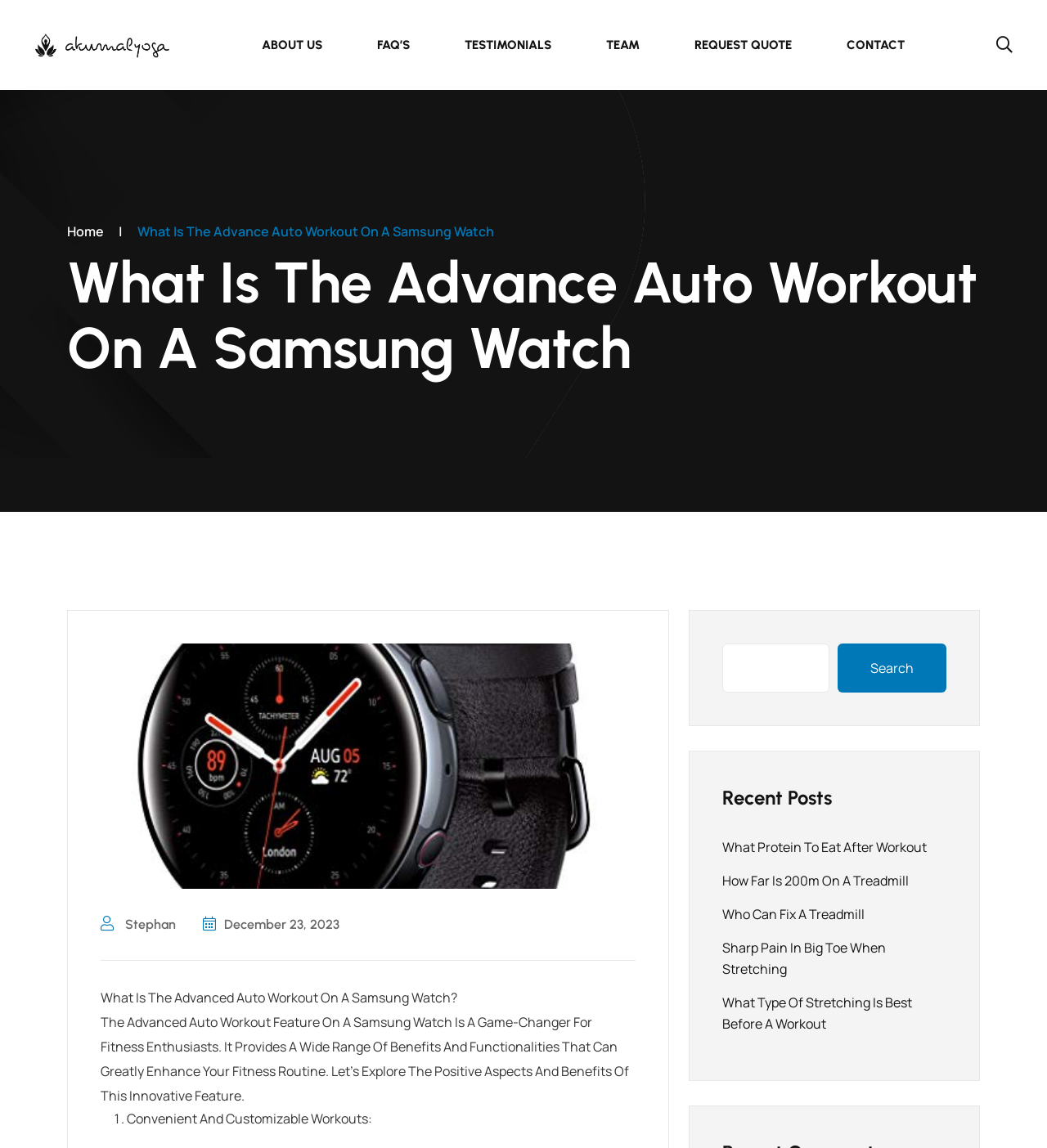Please examine the image and provide a detailed answer to the question: What is the author of the article?

The author of the article is Stephan, as indicated by the link ' Stephan' on the webpage.